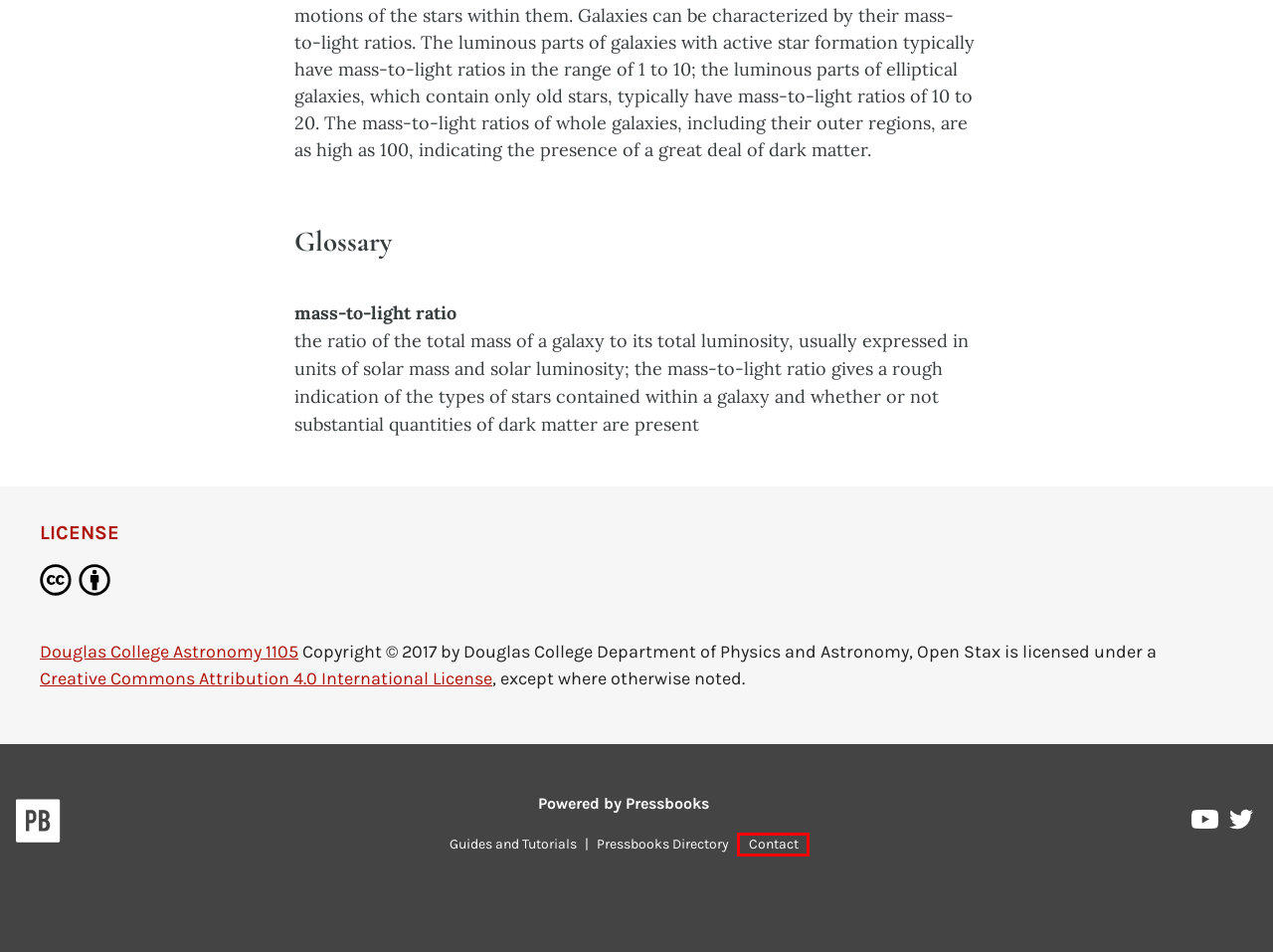Examine the screenshot of a webpage with a red bounding box around a specific UI element. Identify which webpage description best matches the new webpage that appears after clicking the element in the red bounding box. Here are the candidates:
A. Contact BCcampus | BCampus
B. 25.2 Spiral Structure – Douglas College Astronomy 1105
C. Douglas College Astronomy 1105 – Open Textbook
D. 18.3 Diameters of Stars – Douglas College Astronomy 1105
E. Pressbooks | The open book creation platform.
F. Pressbooks Directory
G. CC BY 4.0 Deed | Attribution 4.0 International
 | Creative Commons
H. Support guides | Pressbooks

A